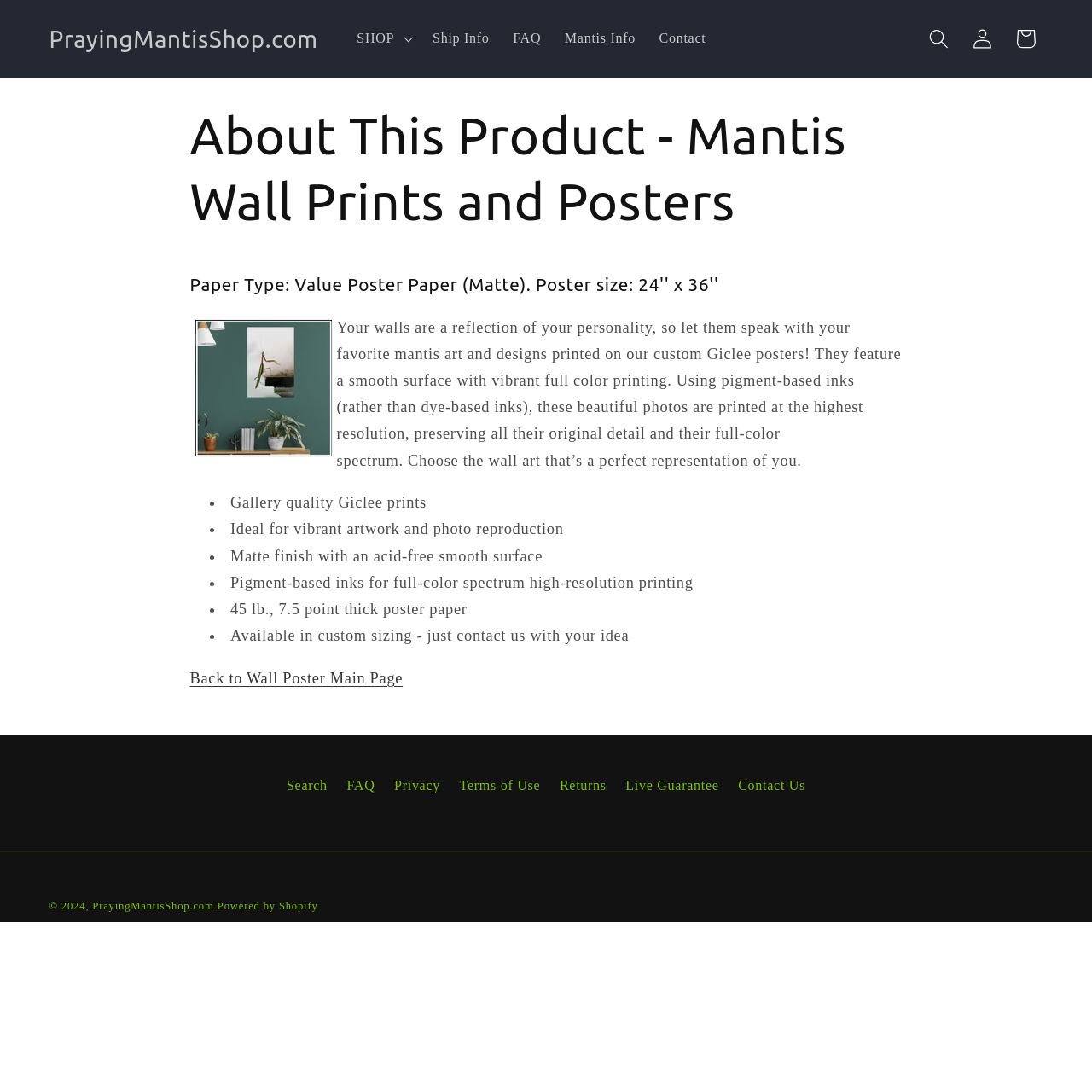Please give a one-word or short phrase response to the following question: 
What is the weight of the poster paper?

45 lb.